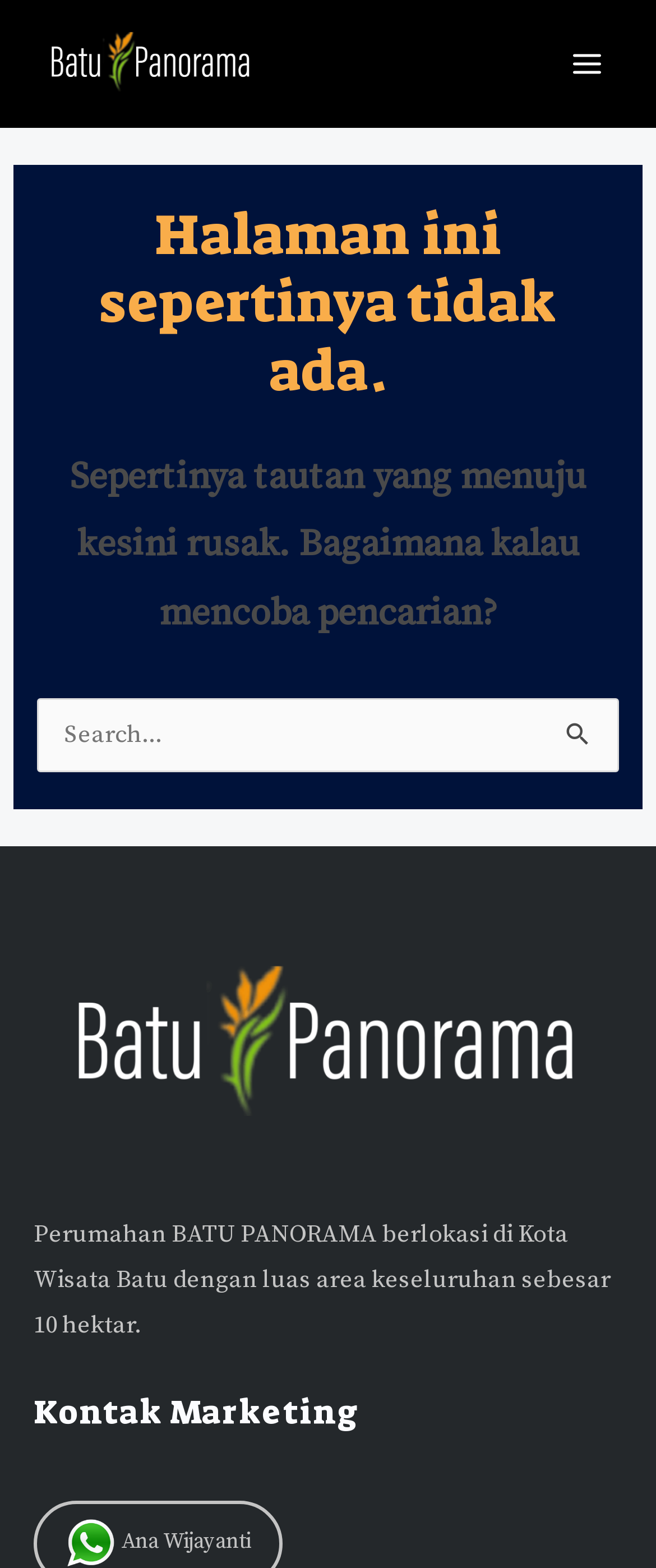What is the name of the section that contains contact information?
Look at the image and answer the question using a single word or phrase.

Kontak Marketing